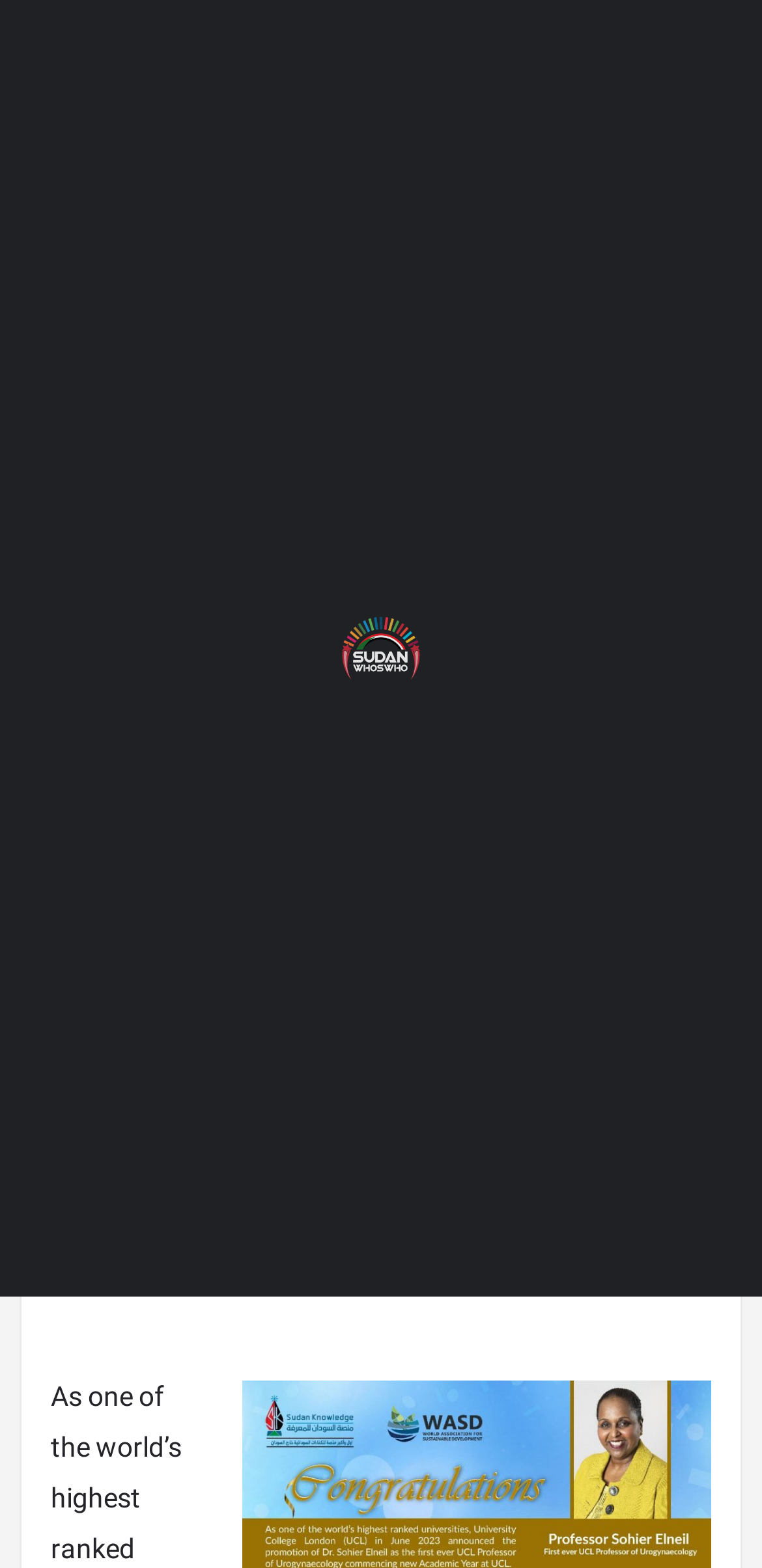What is the principal heading displayed on the webpage?

Professor Sohier Elneil First ever UCL Professor of Urogynaecology